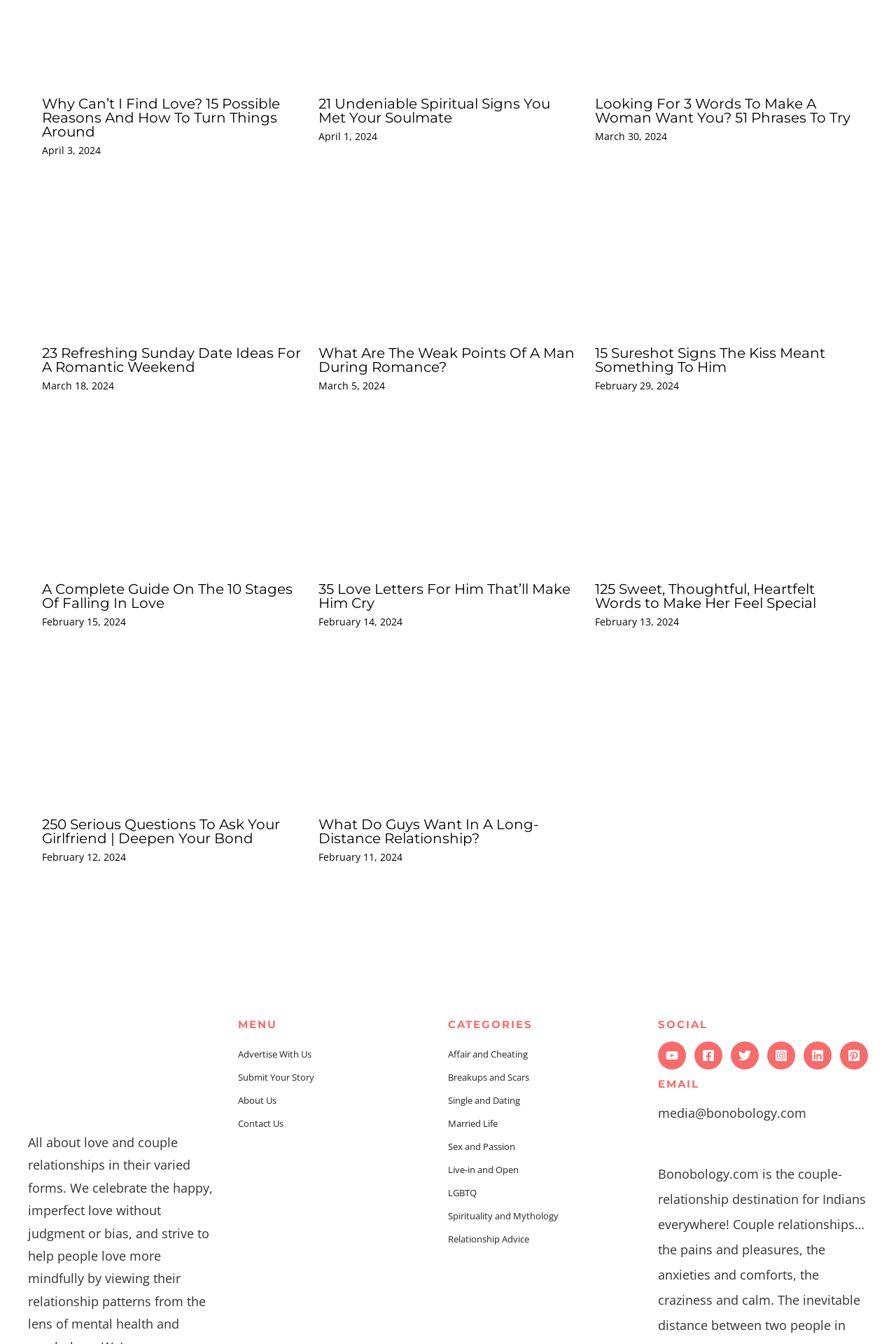What is the title of the first article?
Using the visual information, answer the question in a single word or phrase.

Why Can’t I Find Love?